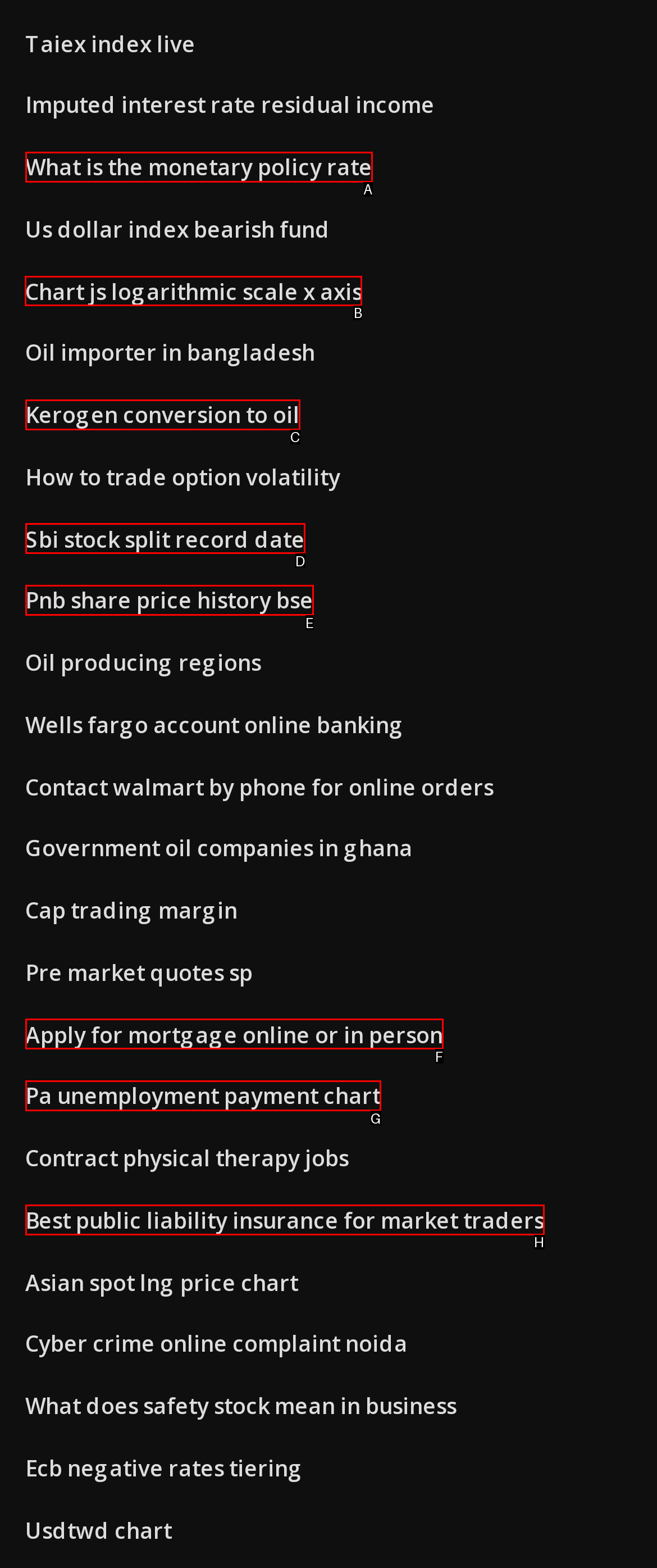Indicate which UI element needs to be clicked to fulfill the task: Click the 'Minnesota' link
Answer with the letter of the chosen option from the available choices directly.

None